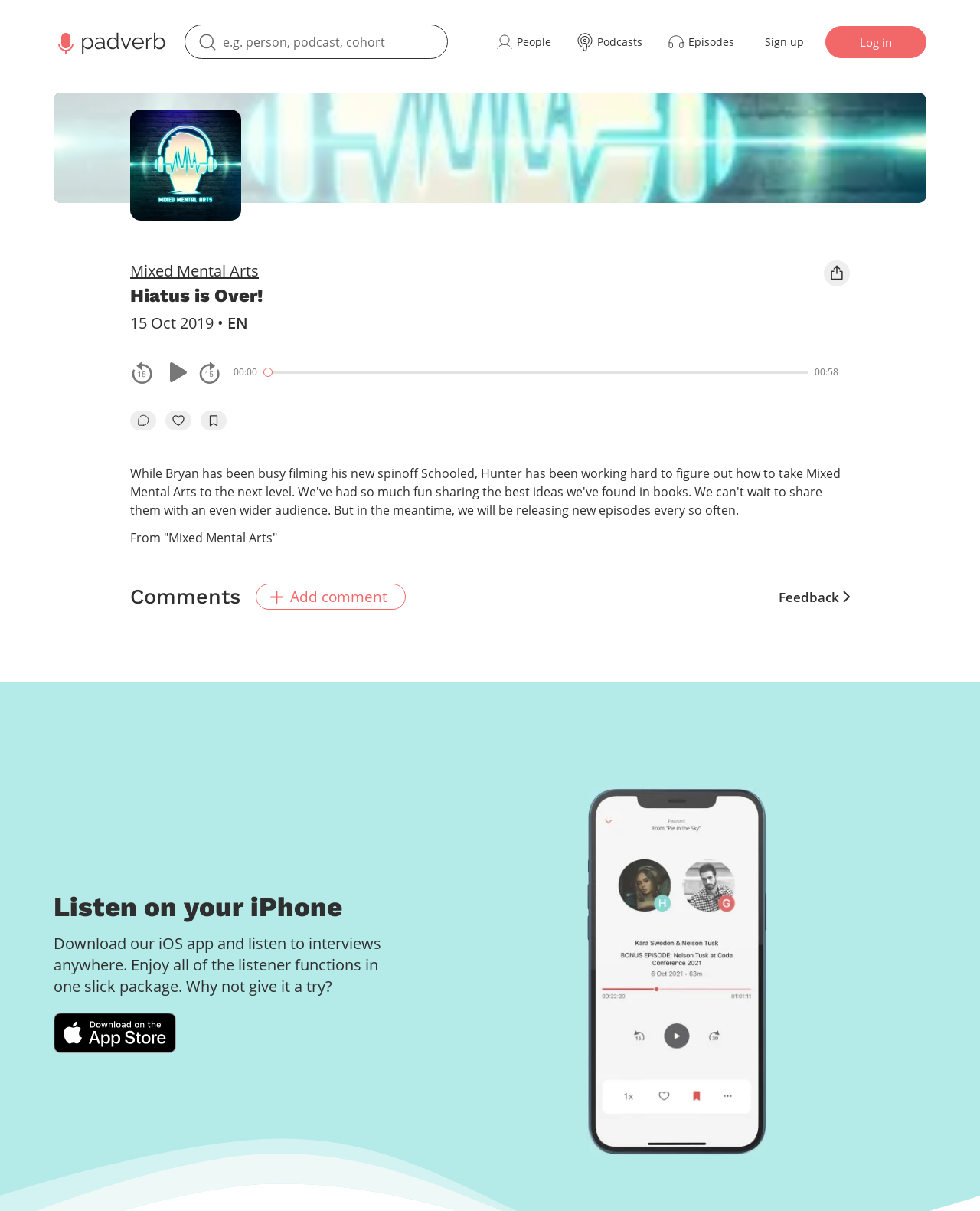Locate the bounding box coordinates of the element to click to perform the following action: 'Download Padverb on the App Store'. The coordinates should be given as four float values between 0 and 1, in the form of [left, top, right, bottom].

[0.055, 0.836, 0.18, 0.87]